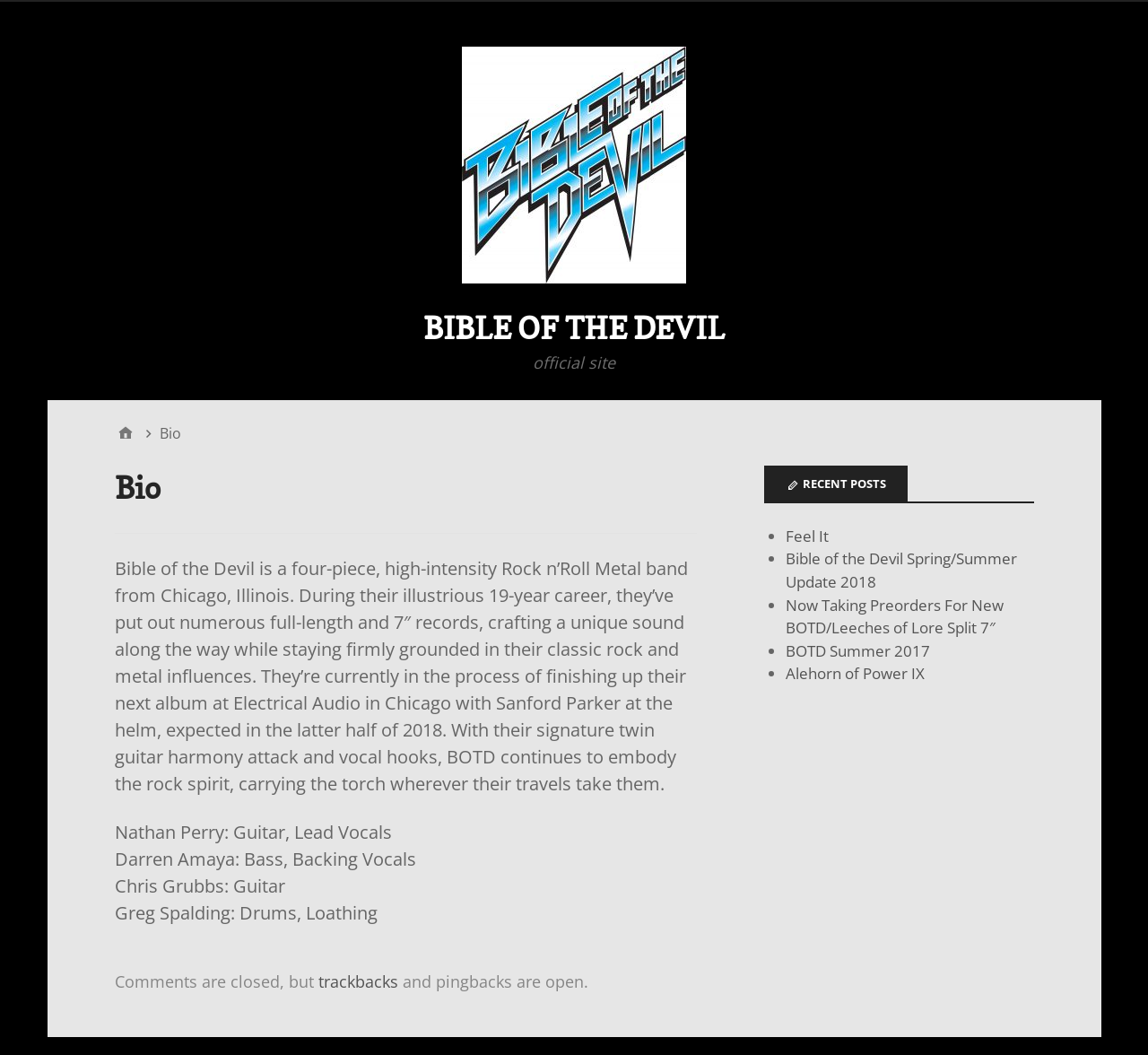What is the role of Nathan Perry in the band?
Answer the question with a single word or phrase derived from the image.

Guitar, Lead Vocals